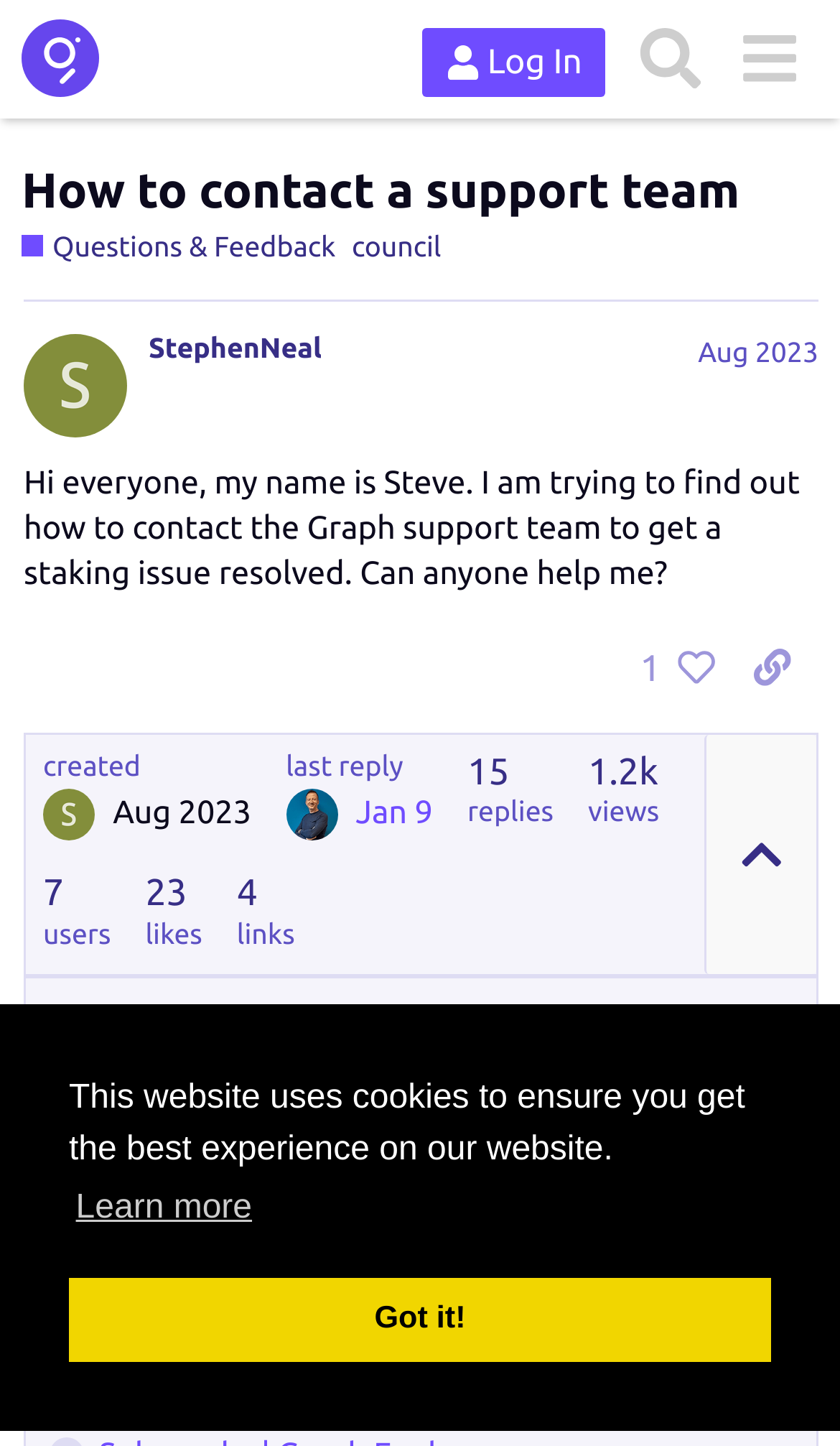Identify the bounding box coordinates for the UI element described as follows: "title="ellipfra"". Ensure the coordinates are four float numbers between 0 and 1, formatted as [left, top, right, bottom].

[0.533, 0.73, 0.629, 0.778]